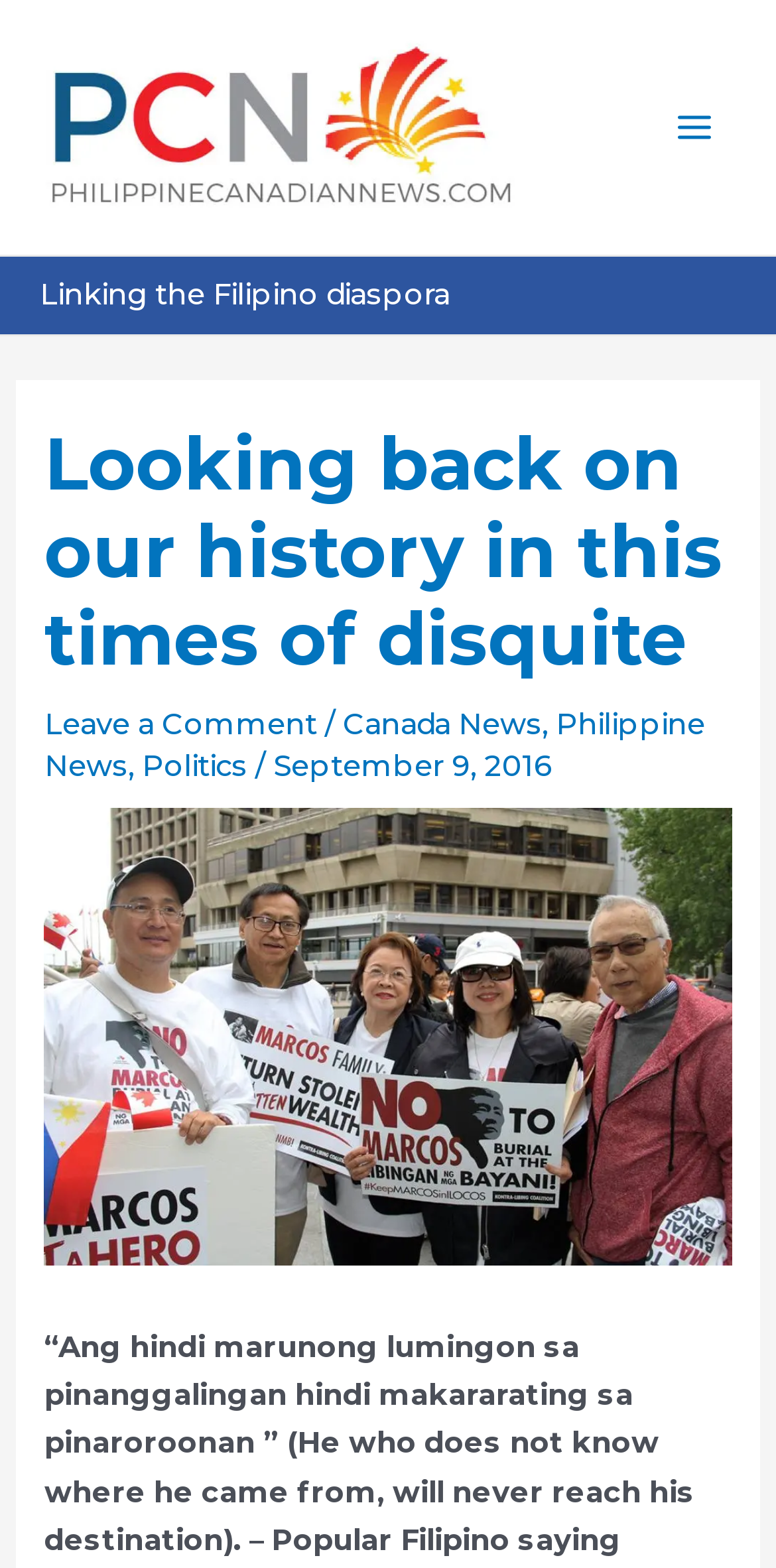Refer to the element description Philippine News and identify the corresponding bounding box in the screenshot. Format the coordinates as (top-left x, top-left y, bottom-right x, bottom-right y) with values in the range of 0 to 1.

[0.058, 0.45, 0.909, 0.5]